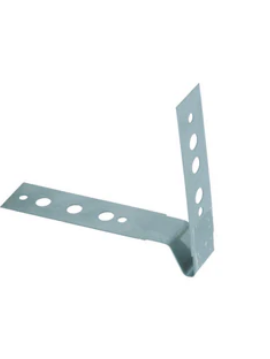What is the price of the spring anchor?
Based on the image, give a one-word or short phrase answer.

€0.54